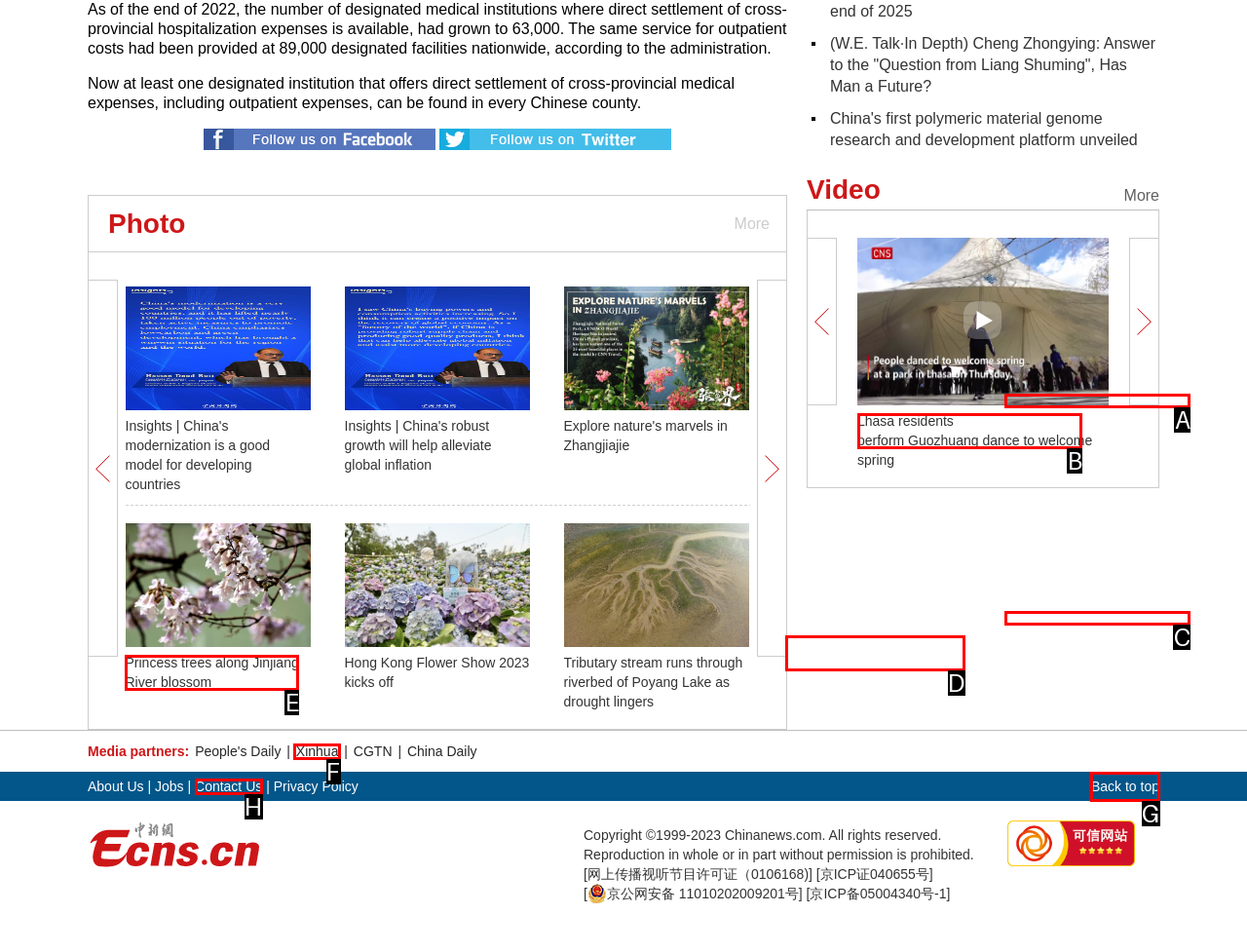Choose the letter that best represents the description: Back to top. Provide the letter as your response.

G